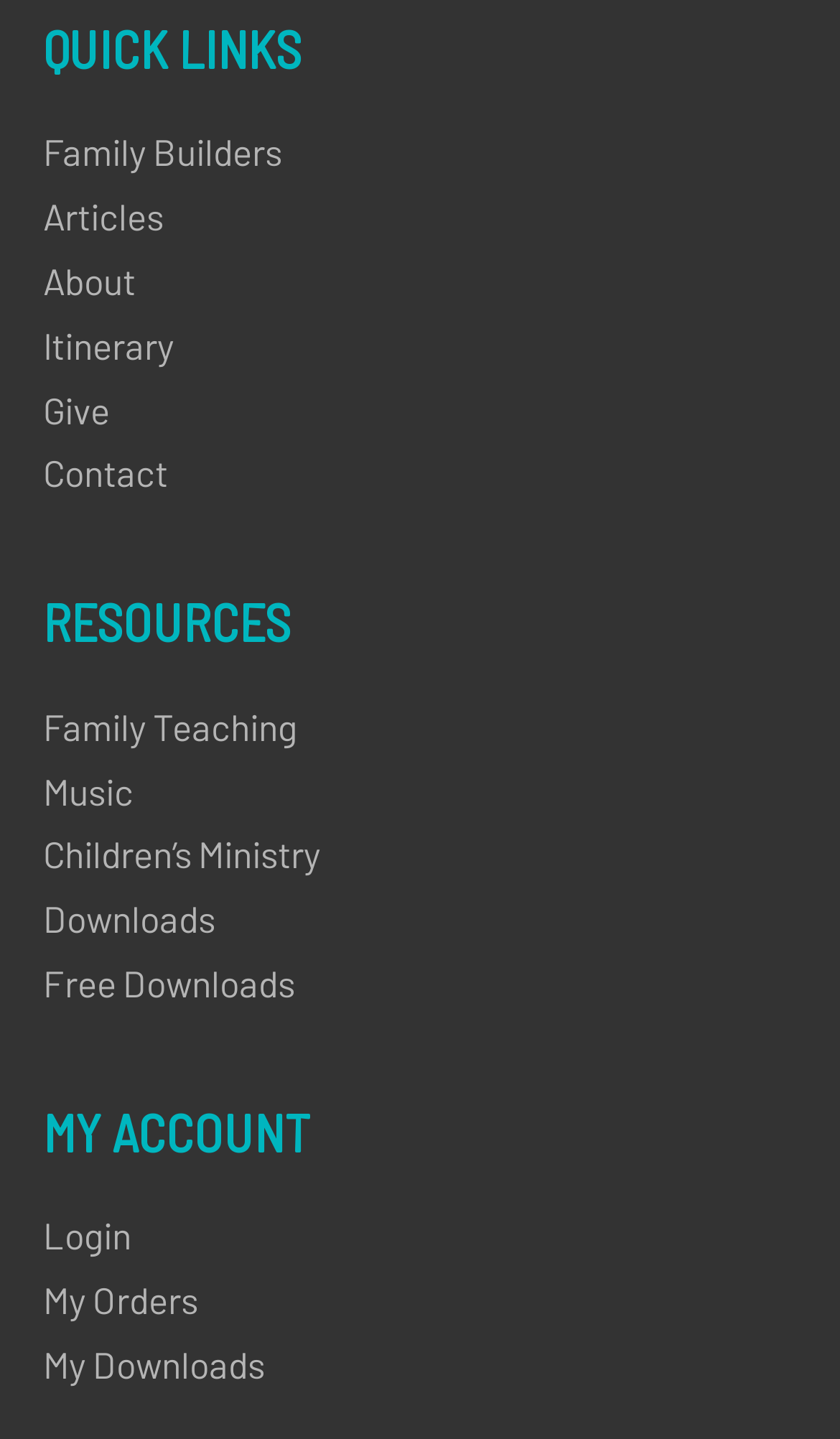How many links are there in total on this webpage?
Please respond to the question thoroughly and include all relevant details.

I counted the total number of links on this webpage, which includes 6 links under 'QUICK LINKS', 5 links under 'RESOURCES', and 2 links under 'MY ACCOUNT'.